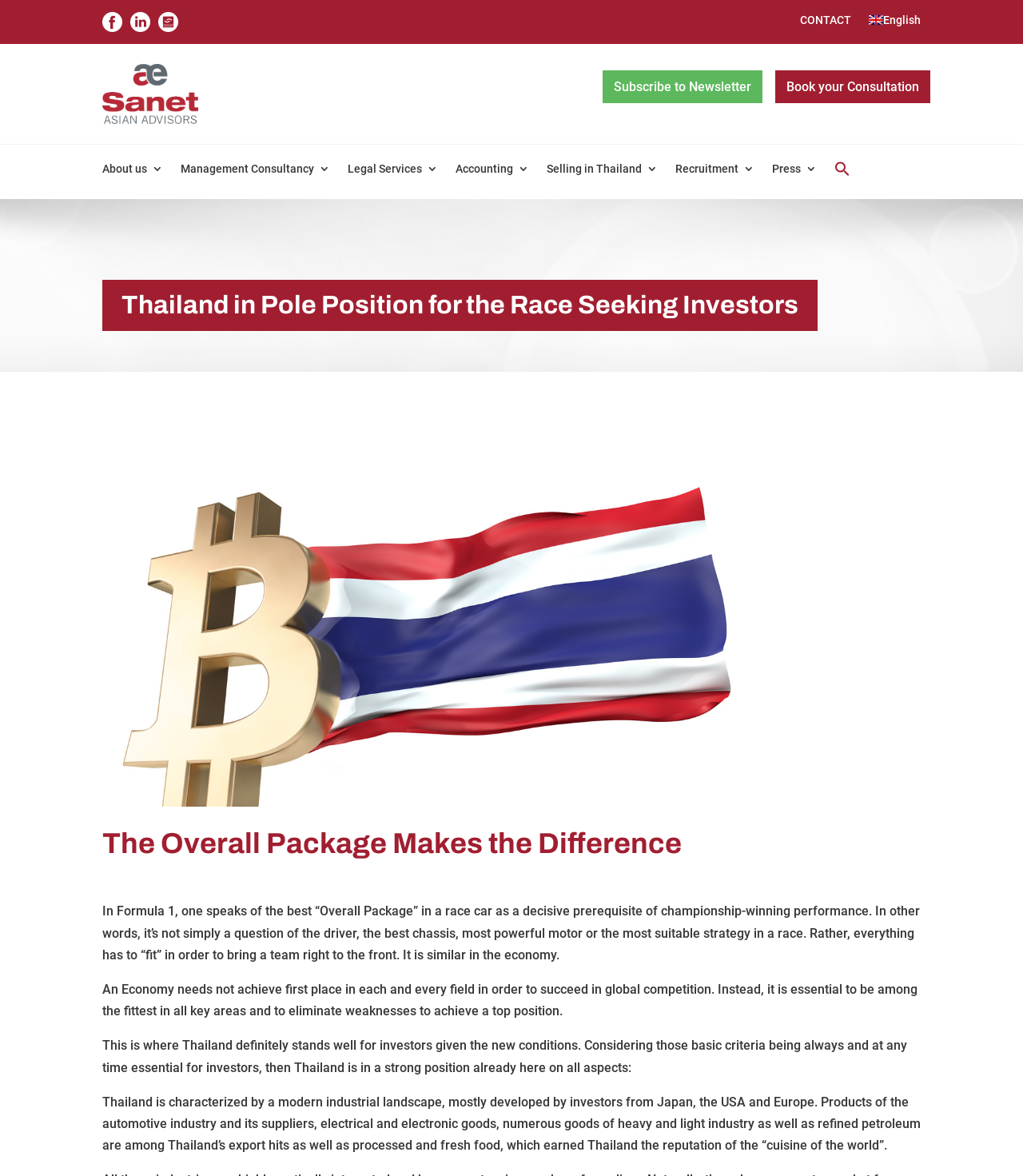Respond with a single word or short phrase to the following question: 
What is the name of the consultancy?

Sanet